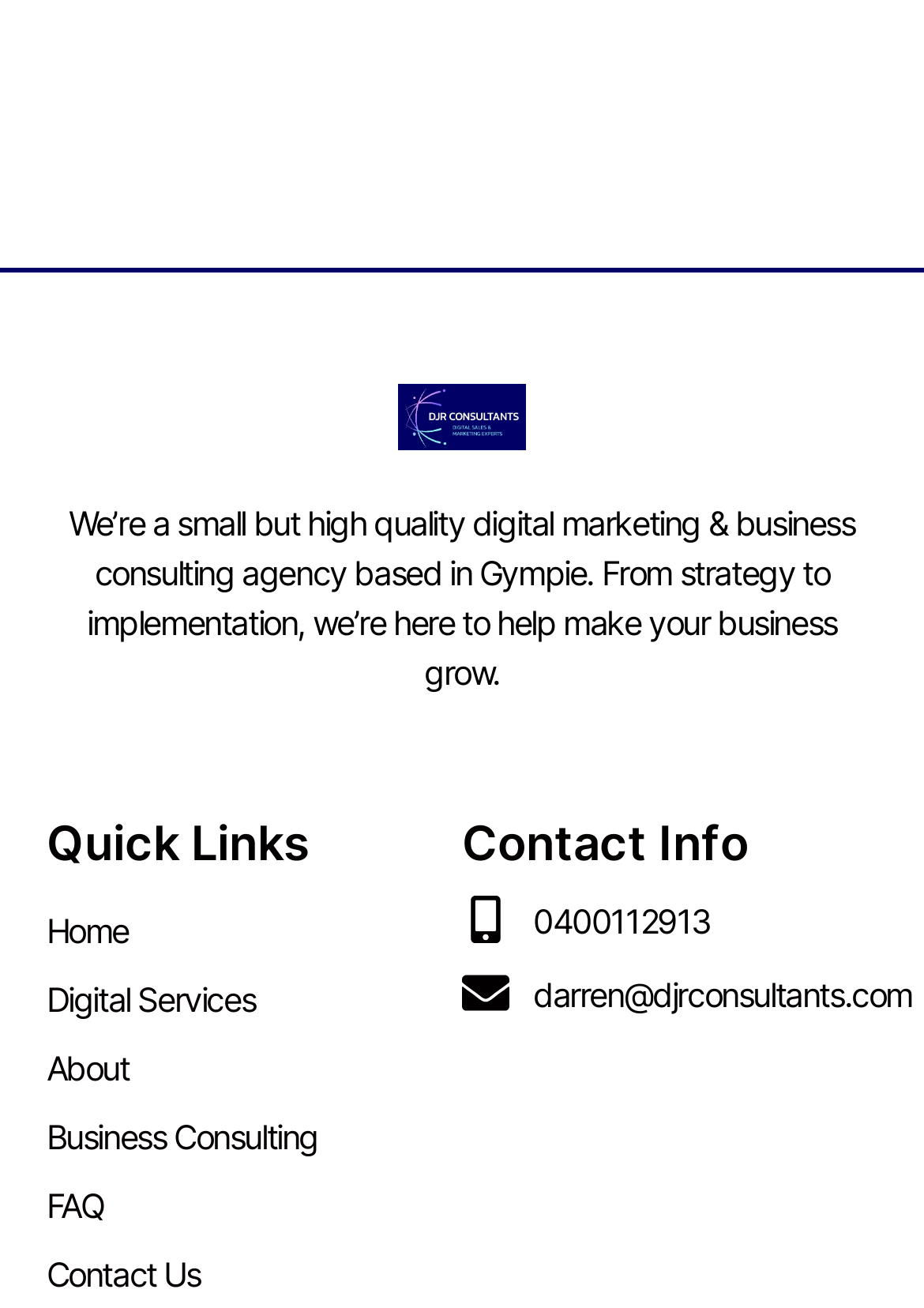What is the location of the agency?
From the image, provide a succinct answer in one word or a short phrase.

Gympie